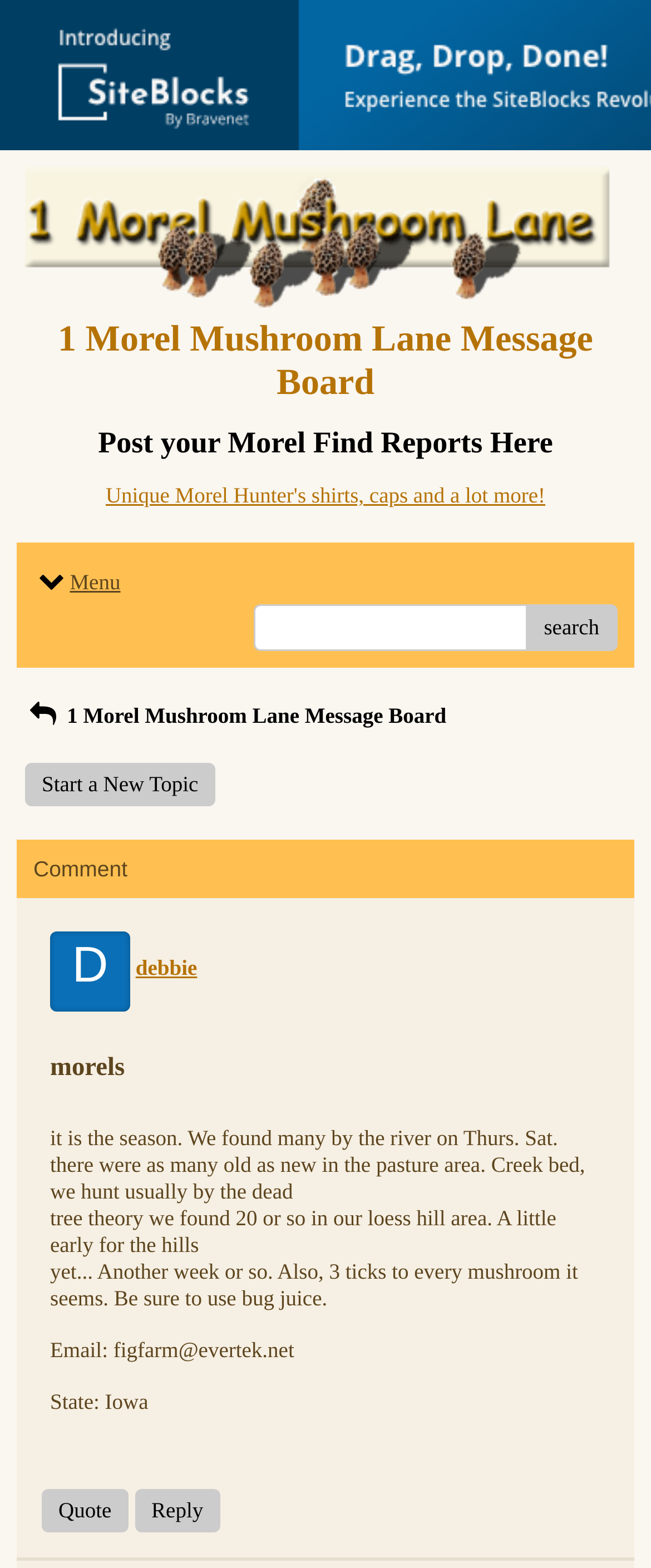What is the purpose of this message board?
Look at the screenshot and respond with one word or a short phrase.

Discussing Morel Mushrooms